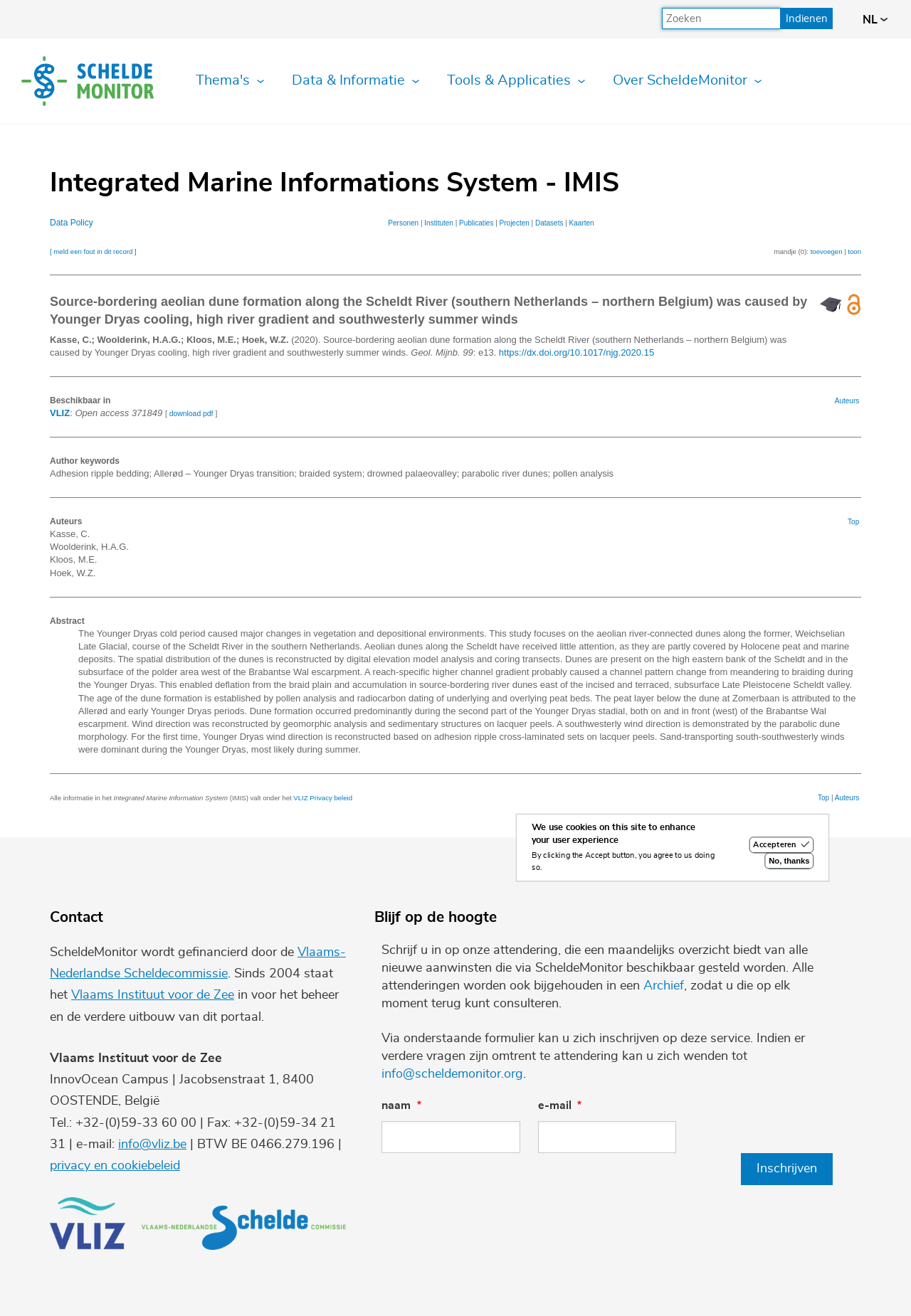Please provide the bounding box coordinates for the element that needs to be clicked to perform the following instruction: "Select the 'NL' language option". The coordinates should be given as four float numbers between 0 and 1, i.e., [left, top, right, bottom].

[0.945, 0.006, 0.977, 0.025]